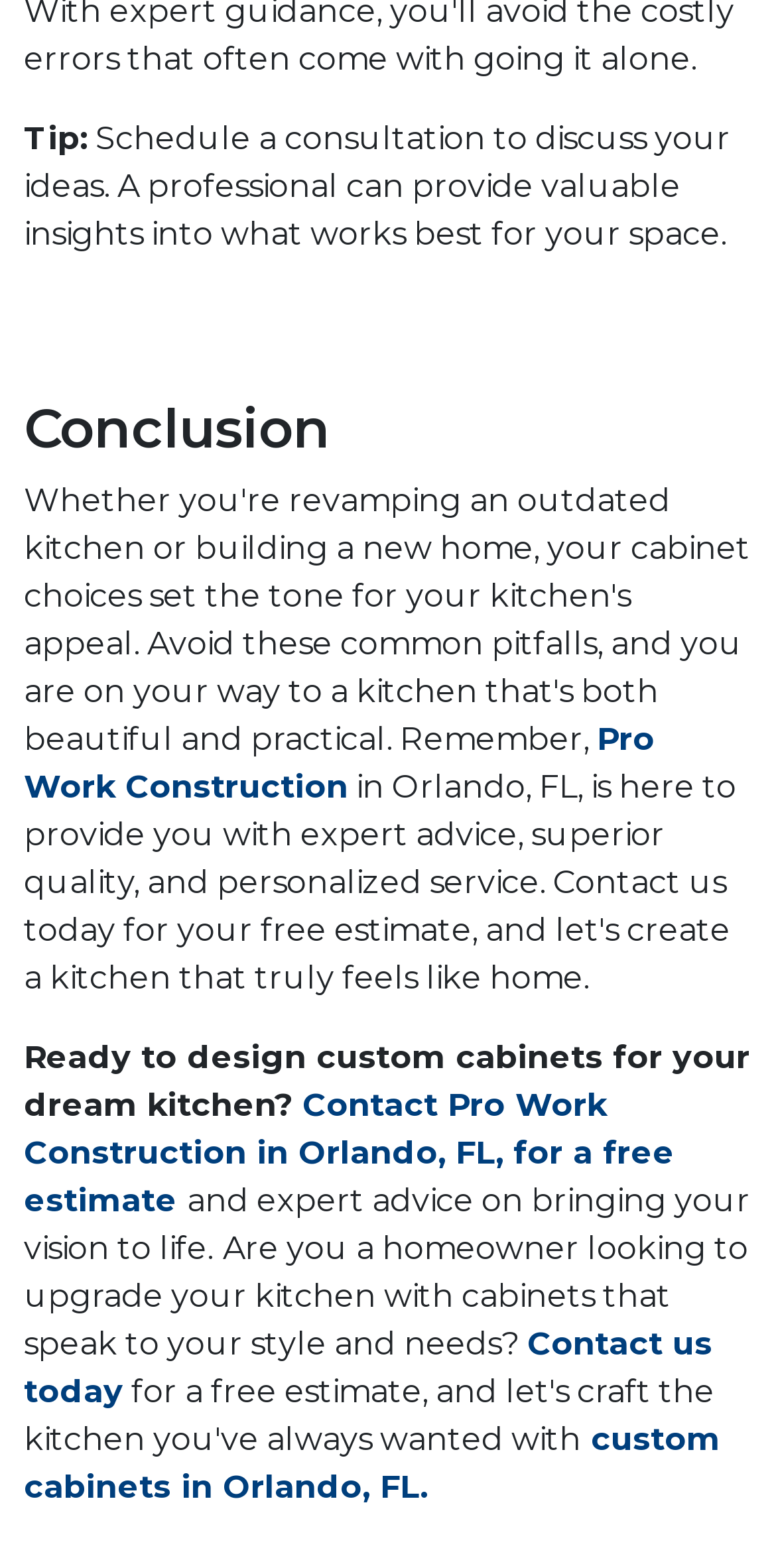What is the purpose of contacting Pro Work Construction?
Can you offer a detailed and complete answer to this question?

The link 'Contact Pro Work Construction in Orlando, FL, for a free estimate' suggests that the purpose of contacting Pro Work Construction is to get a free estimate for their services.